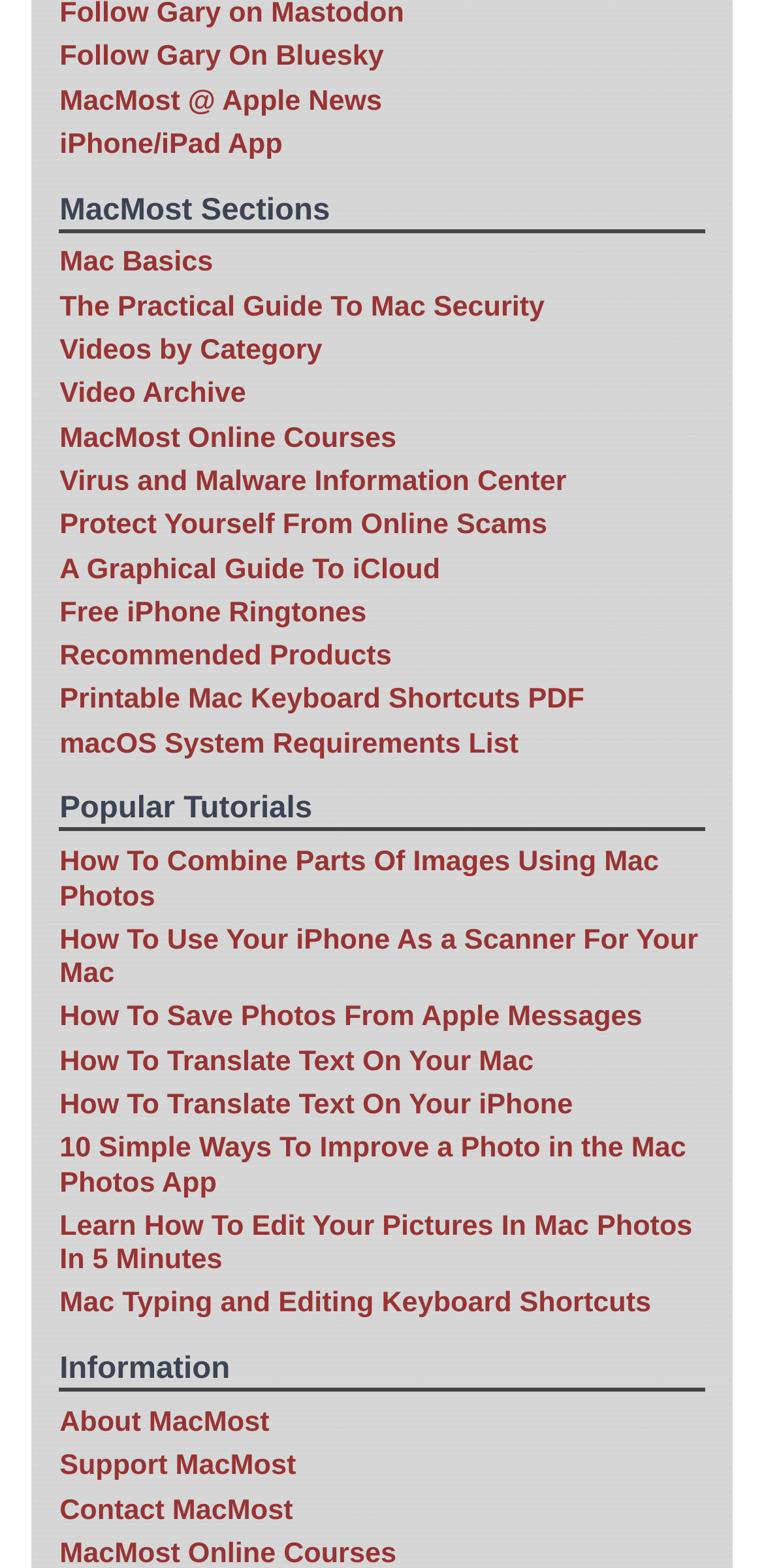Identify the bounding box coordinates for the UI element described as: "macOS System Requirements List". The coordinates should be provided as four floats between 0 and 1: [left, top, right, bottom].

[0.078, 0.465, 0.679, 0.485]